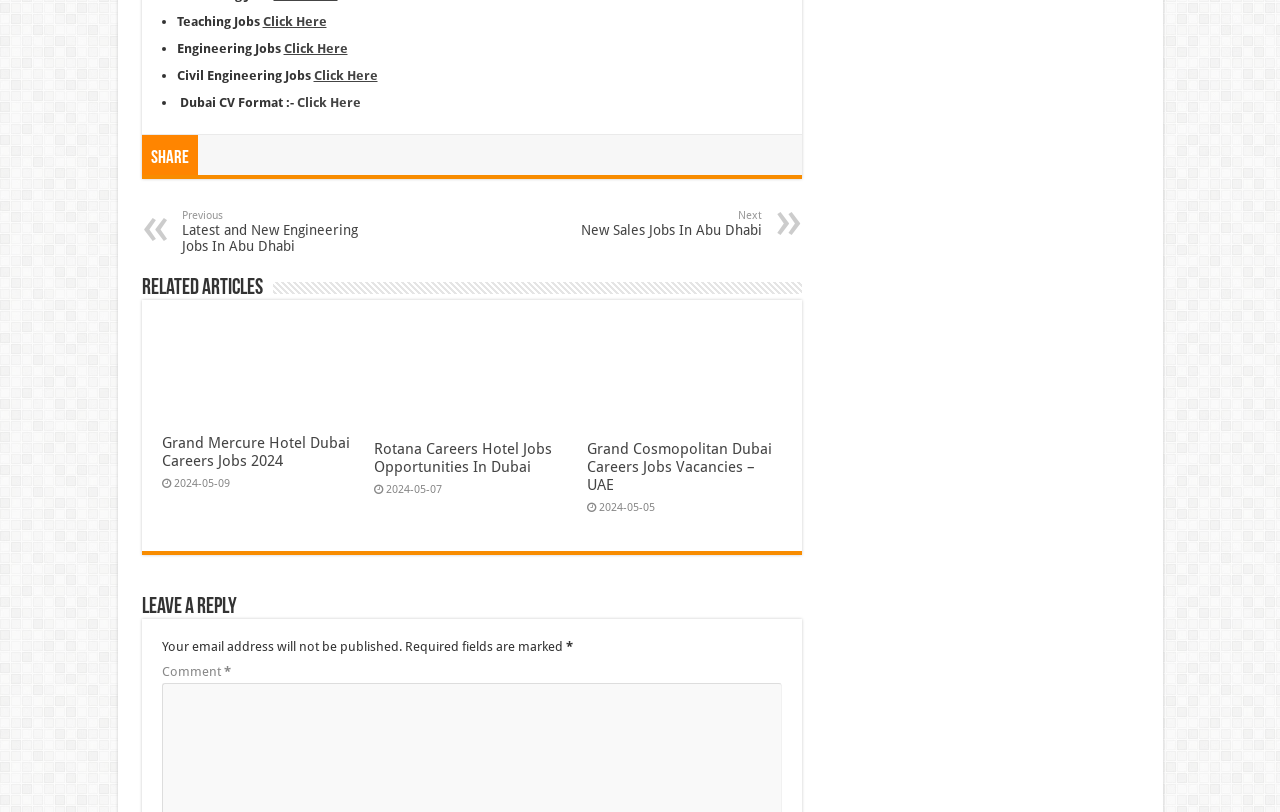Show the bounding box coordinates for the element that needs to be clicked to execute the following instruction: "Click on Teaching Jobs". Provide the coordinates in the form of four float numbers between 0 and 1, i.e., [left, top, right, bottom].

[0.138, 0.018, 0.205, 0.036]